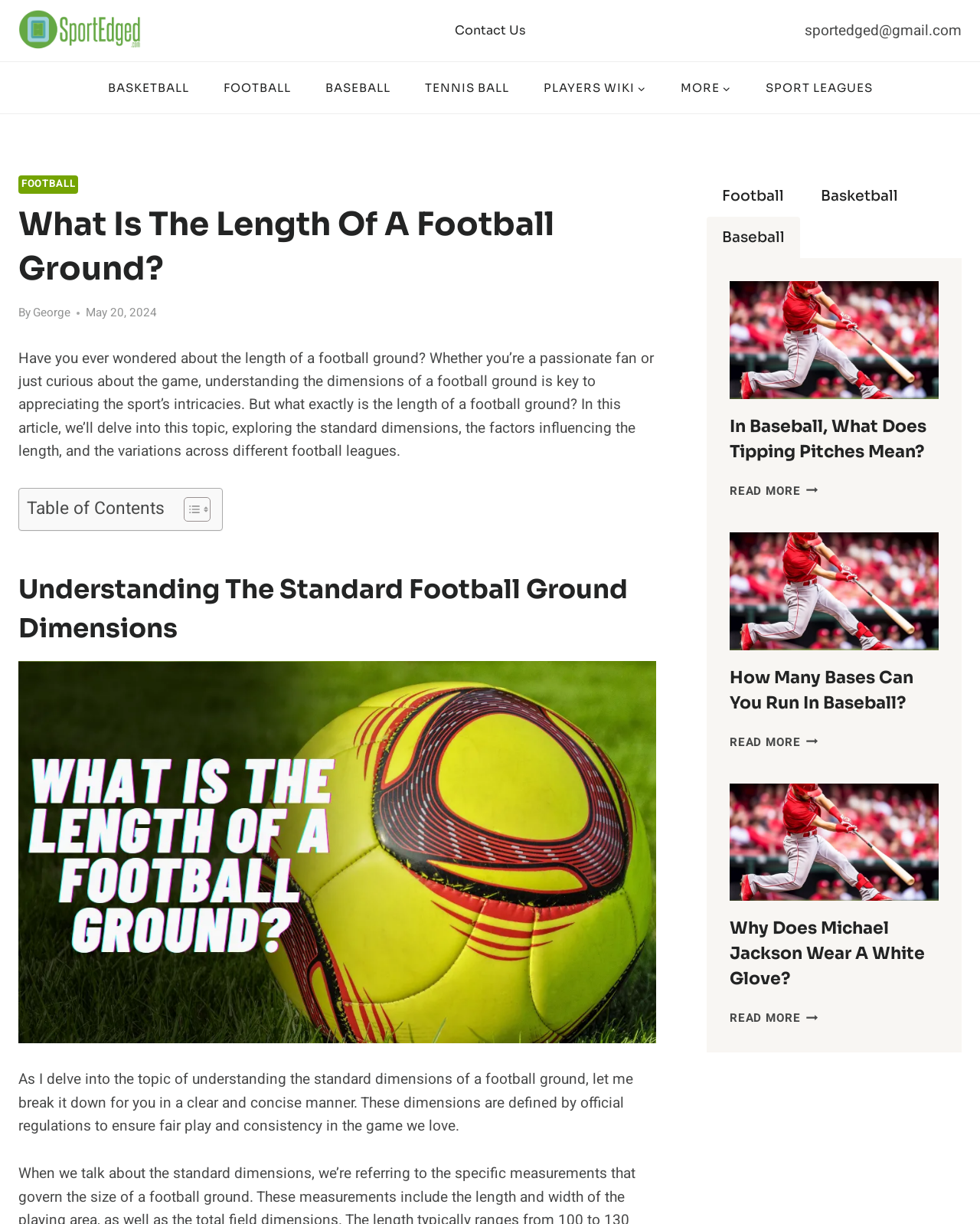Please reply with a single word or brief phrase to the question: 
What is the purpose of the table of contents?

To navigate the article